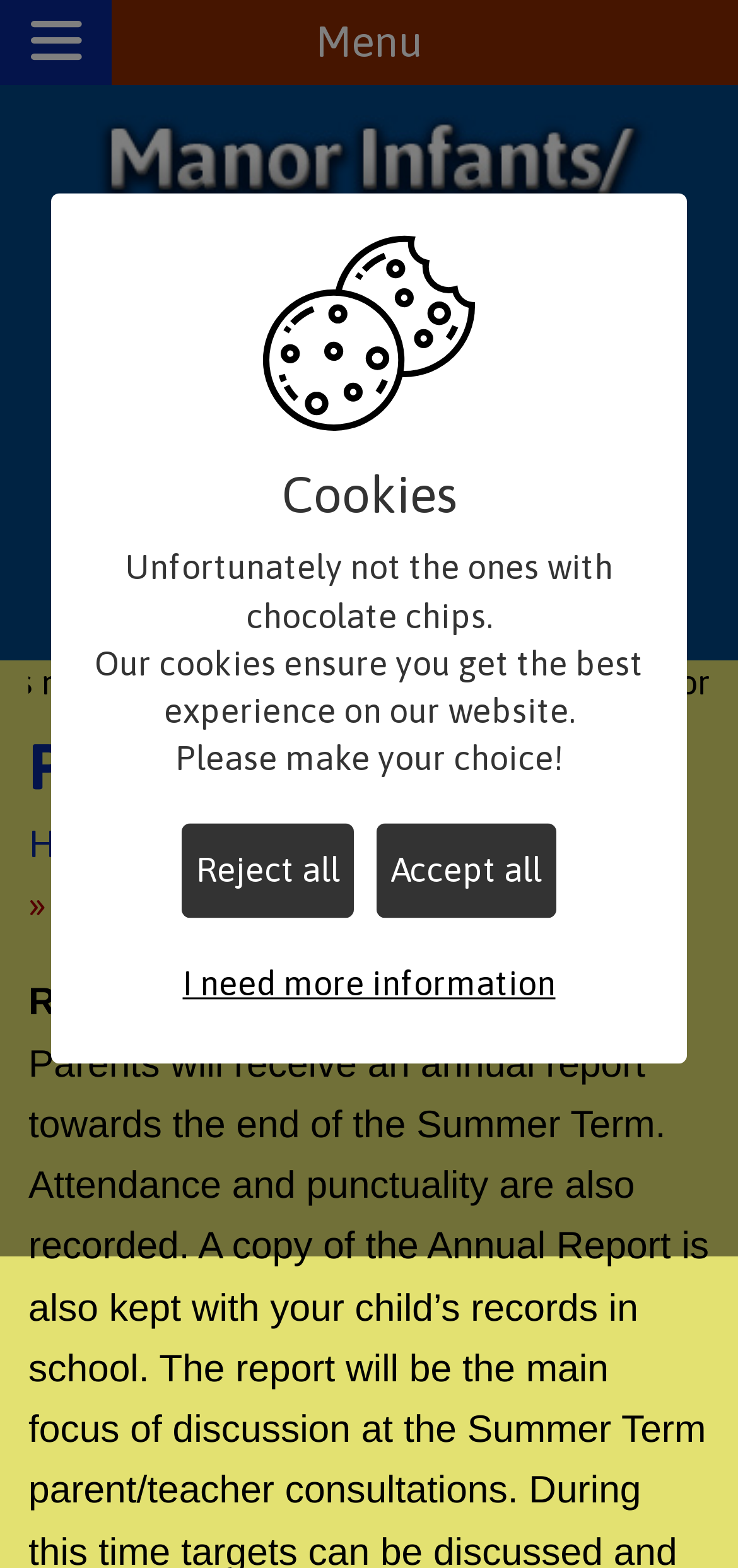Answer the following query with a single word or phrase:
What is the name of the school?

Manor Infants Longbridge